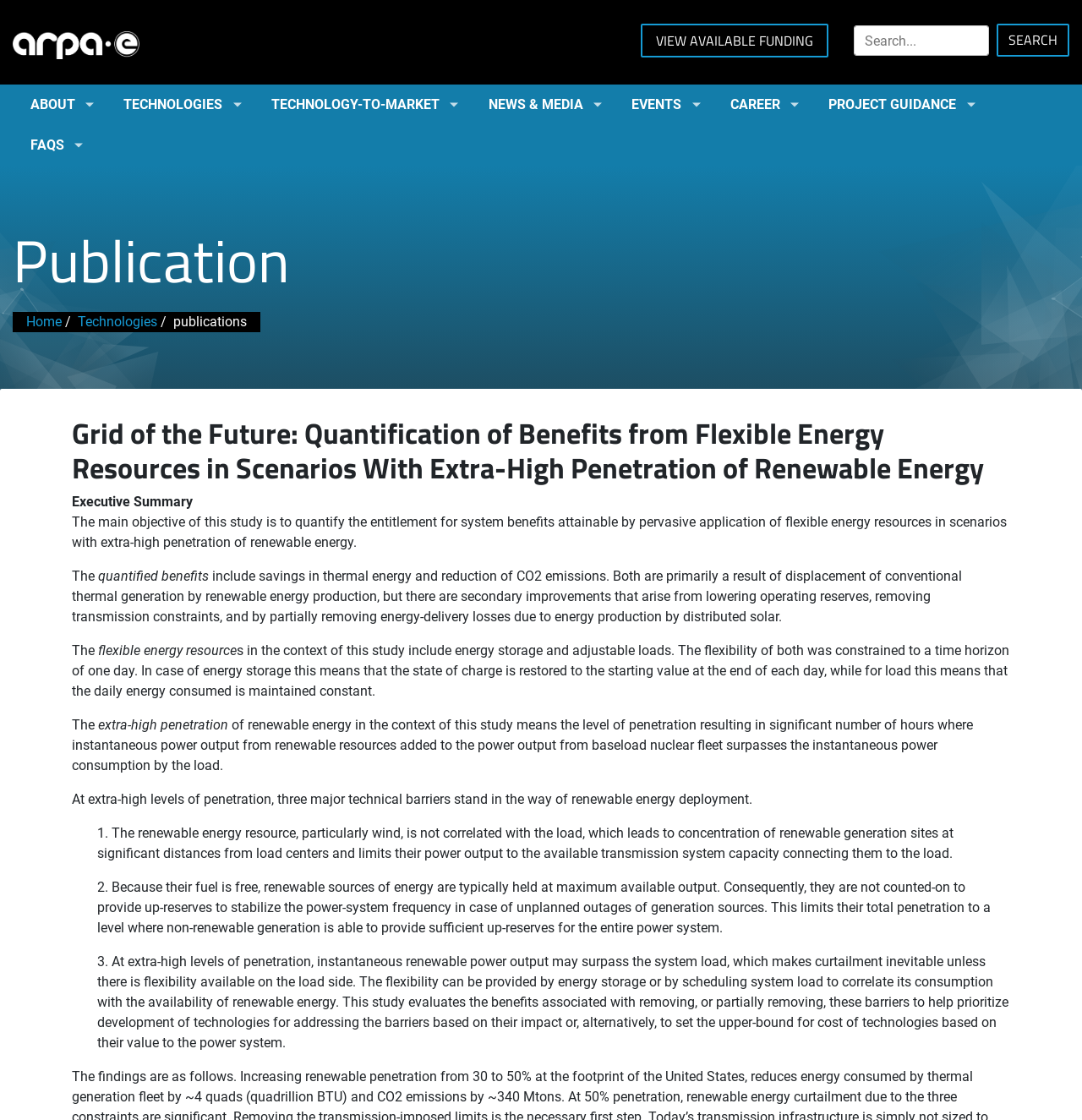What are the three major technical barriers to renewable energy deployment?
Could you give a comprehensive explanation in response to this question?

The three major technical barriers to renewable energy deployment can be determined by reading the section that starts with 'At extra-high levels of penetration, three major technical barriers stand in the way of renewable energy deployment.' The barriers are listed as 1) The renewable energy resource is not correlated with the load, 2) Renewable sources are not counted-on to provide up-reserves, and 3) Instantaneous renewable power output may surpass the system load, leading to curtailment.